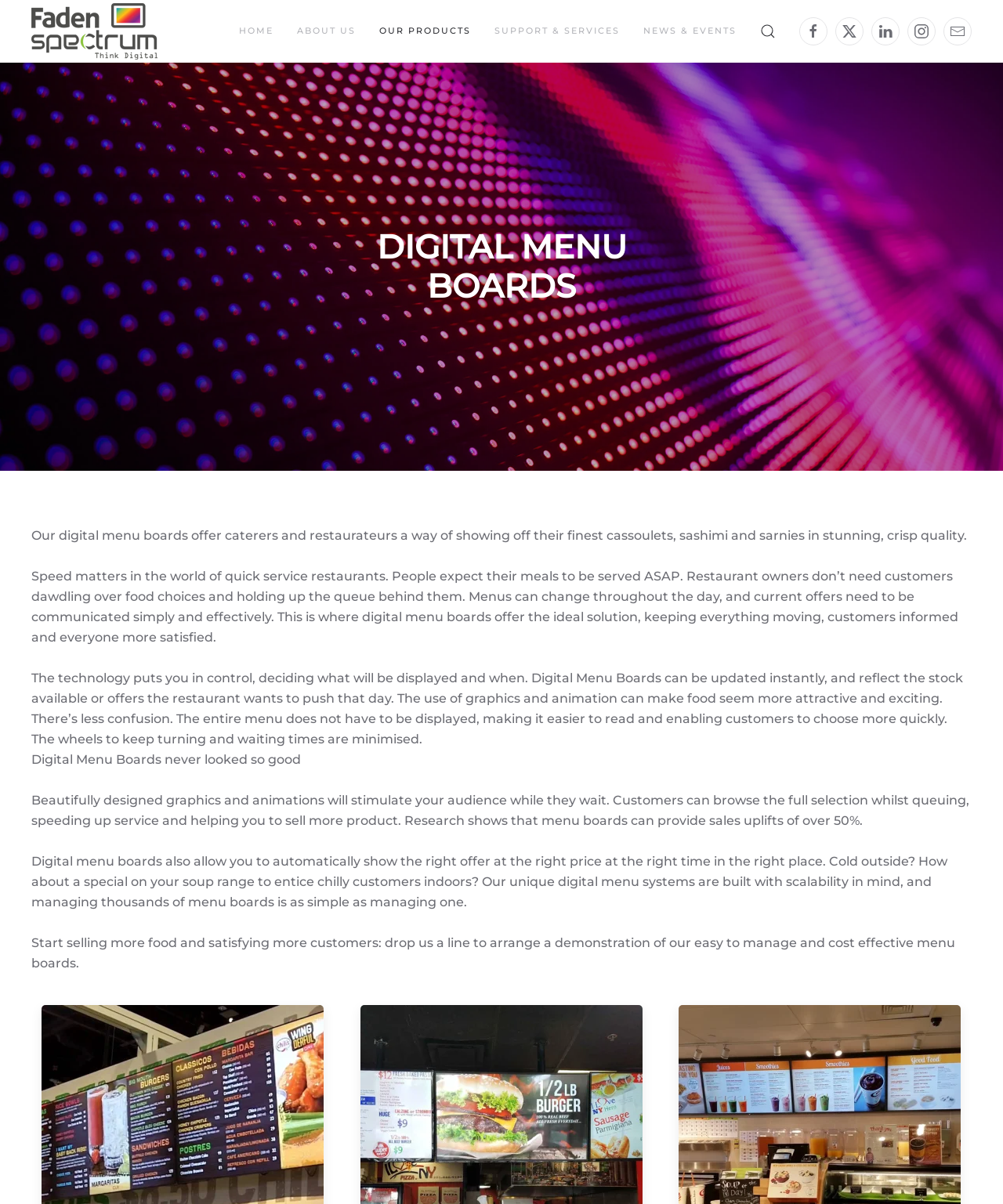Determine the bounding box for the described UI element: "About Us".

[0.296, 0.0, 0.355, 0.052]